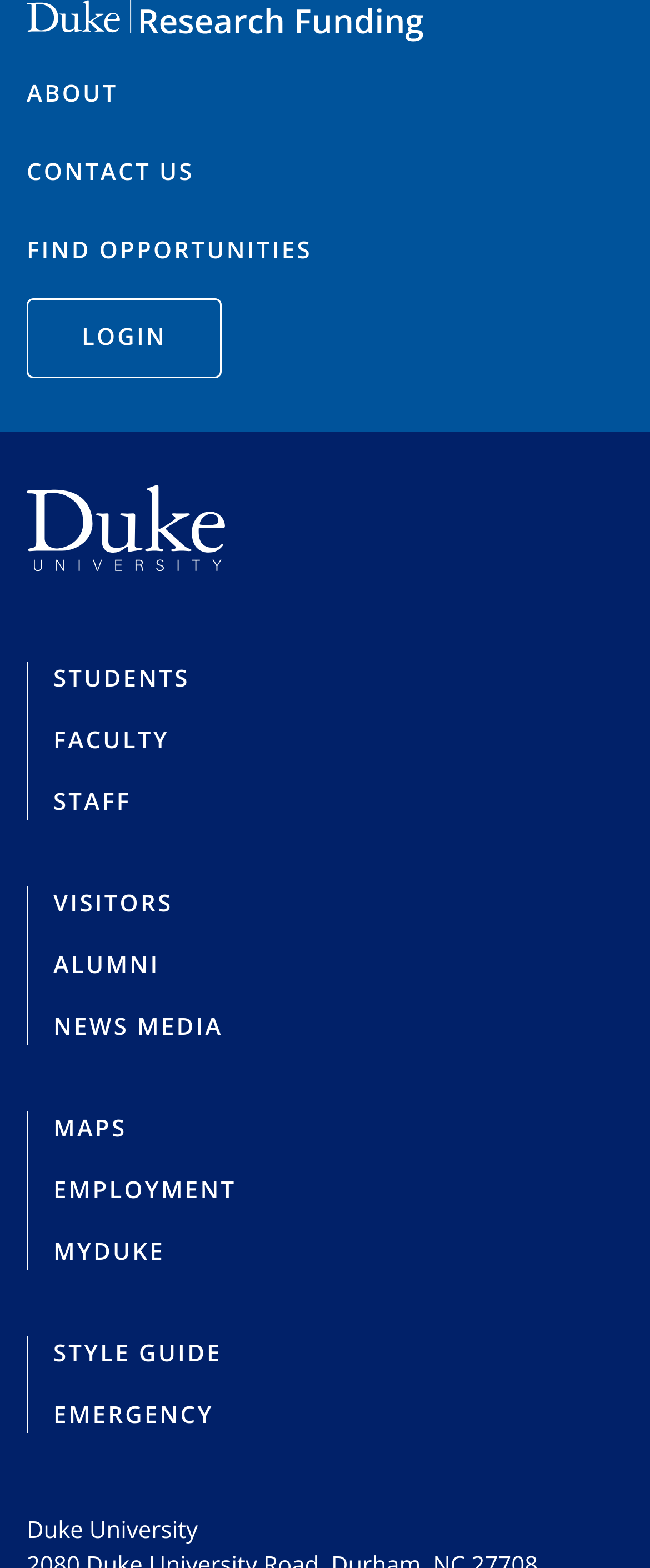Look at the image and give a detailed response to the following question: What categories are listed in the footer?

The categories listed in the footer are located at the bottom of the webpage, and they include 'STUDENTS', 'FACULTY', 'STAFF', 'VISITORS', 'ALUMNI', 'NEWS MEDIA', 'MAPS', 'EMPLOYMENT', 'MYDUKE', 'STYLE GUIDE', and 'EMERGENCY', which are links that can be clicked to navigate to different sections of the website.